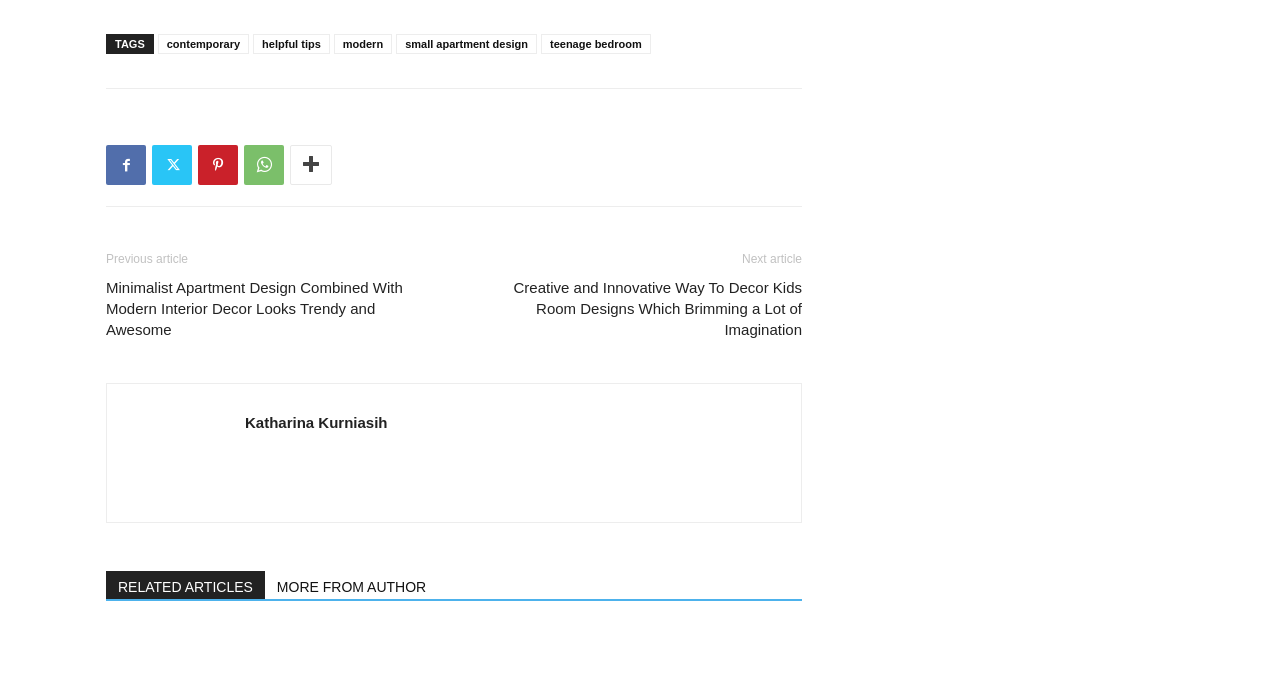Can you identify the bounding box coordinates of the clickable region needed to carry out this instruction: 'click on the 'contemporary' tag'? The coordinates should be four float numbers within the range of 0 to 1, stated as [left, top, right, bottom].

[0.123, 0.049, 0.195, 0.078]